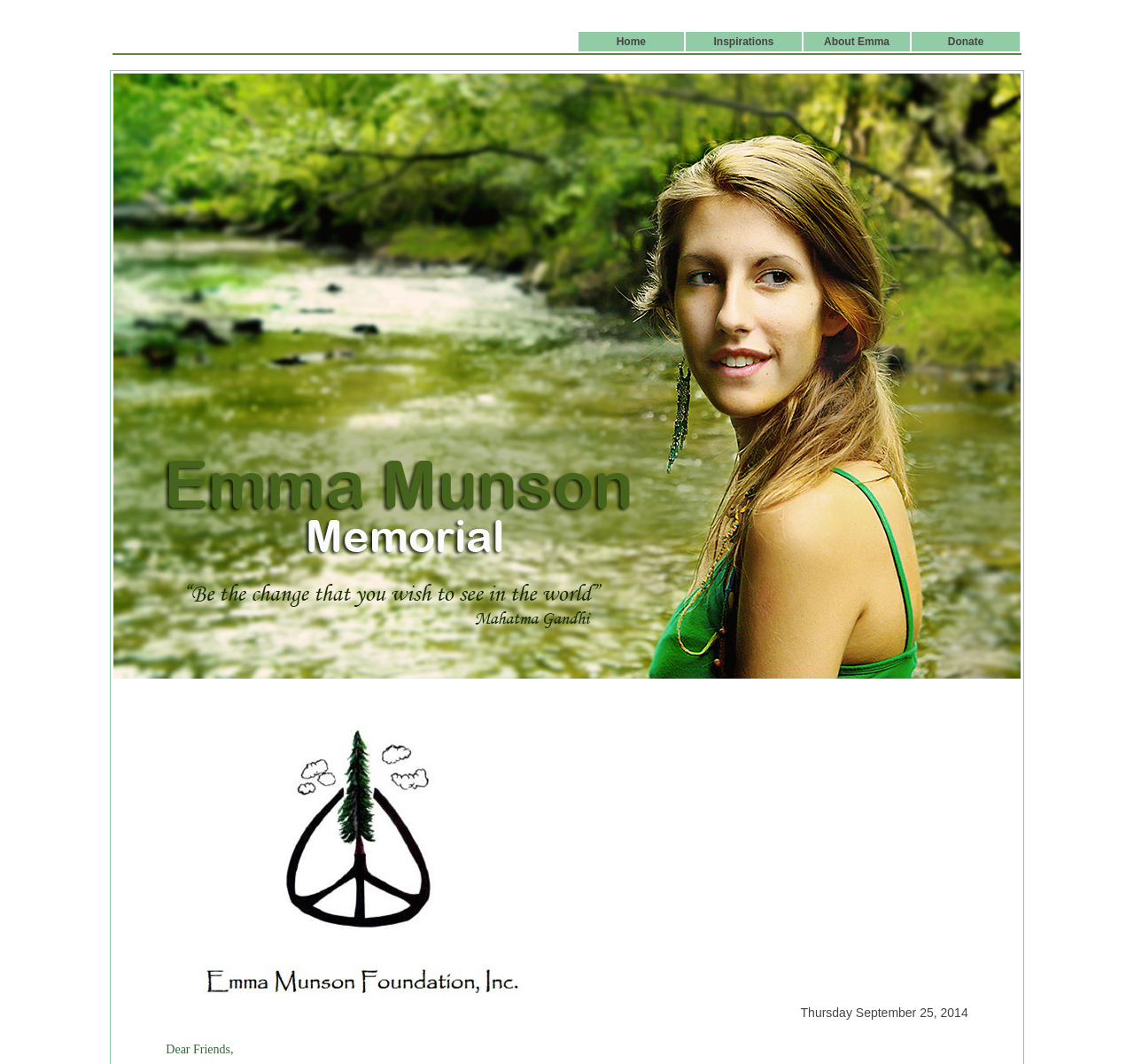Kindly respond to the following question with a single word or a brief phrase: 
What is the name of the person?

Emma Munson